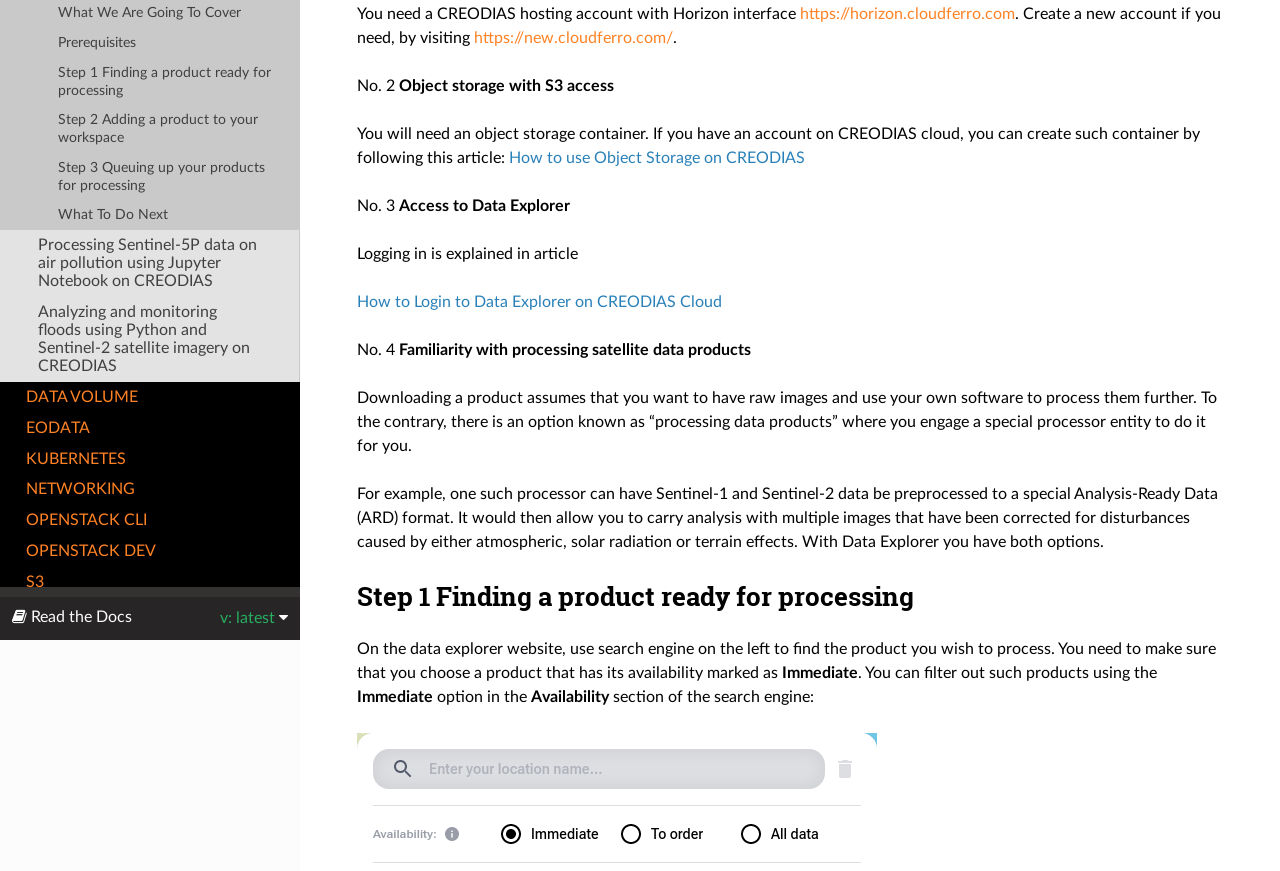Given the element description Gift Vouchers, identify the bounding box coordinates for the UI element on the webpage screenshot. The format should be (top-left x, top-left y, bottom-right x, bottom-right y), with values between 0 and 1.

None